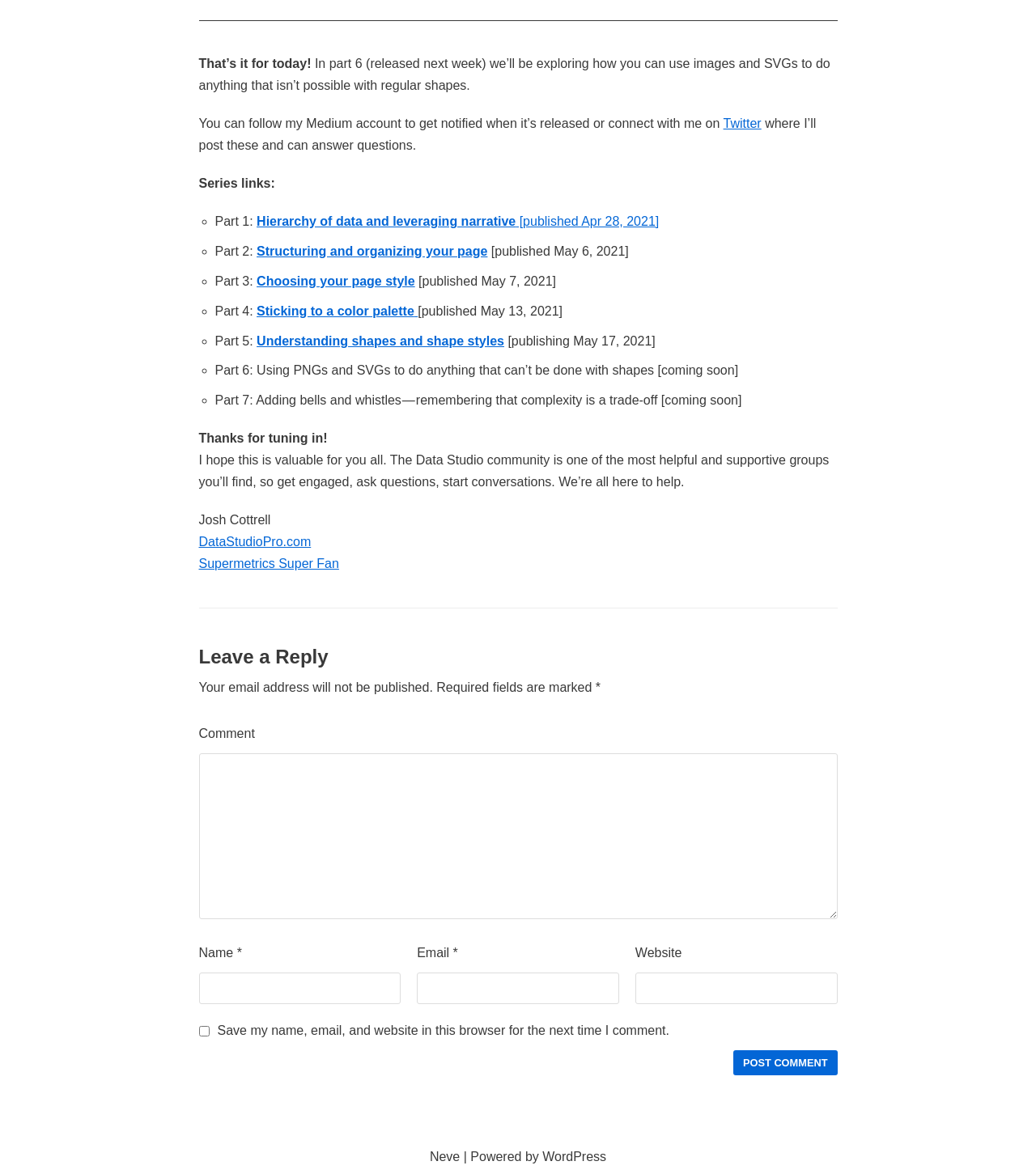Find the bounding box coordinates of the clickable region needed to perform the following instruction: "Read Part 1 of the series". The coordinates should be provided as four float numbers between 0 and 1, i.e., [left, top, right, bottom].

[0.248, 0.182, 0.636, 0.194]